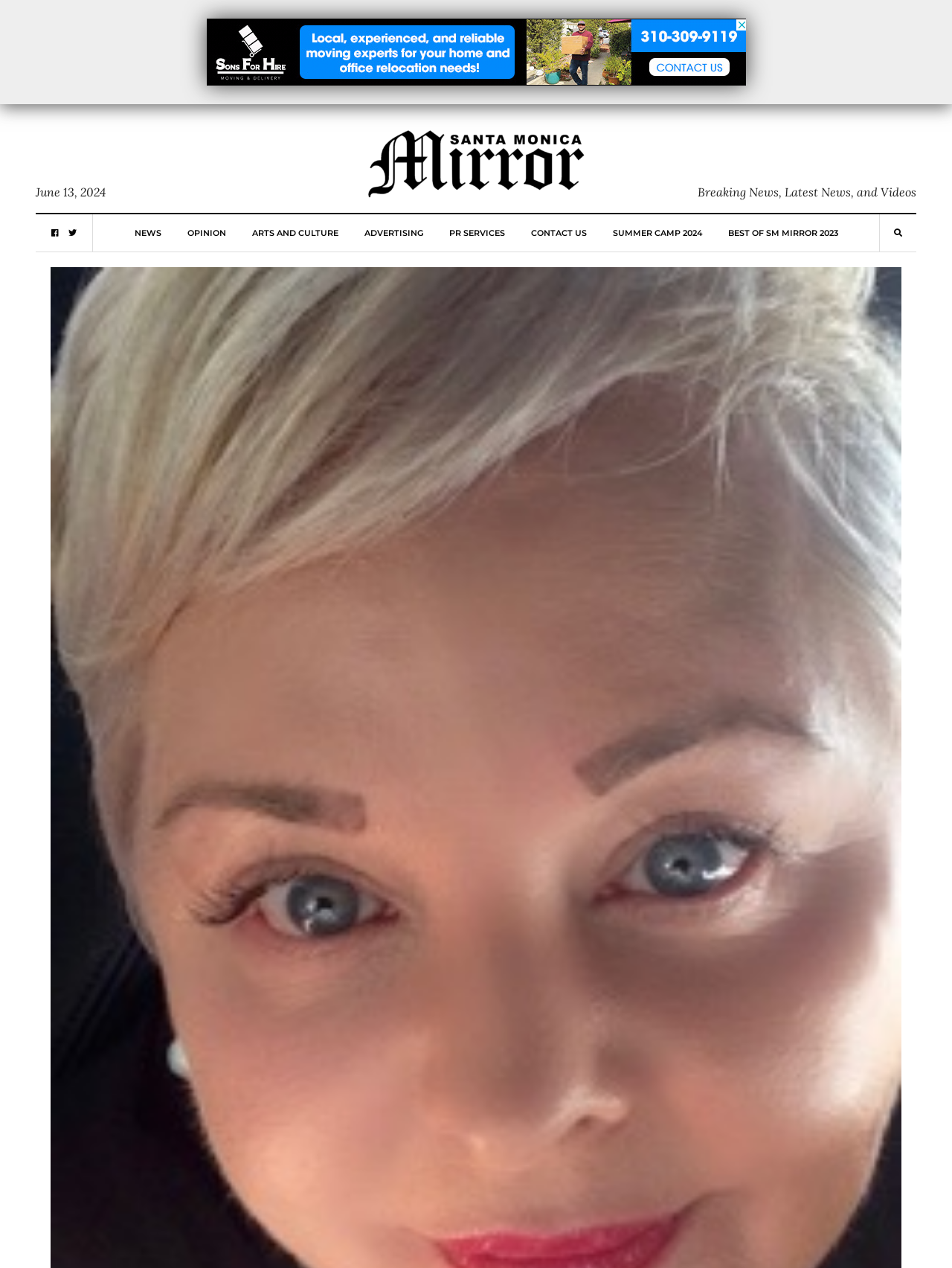Find and specify the bounding box coordinates that correspond to the clickable region for the instruction: "Visit the ARTS AND CULTURE page".

[0.264, 0.169, 0.355, 0.198]